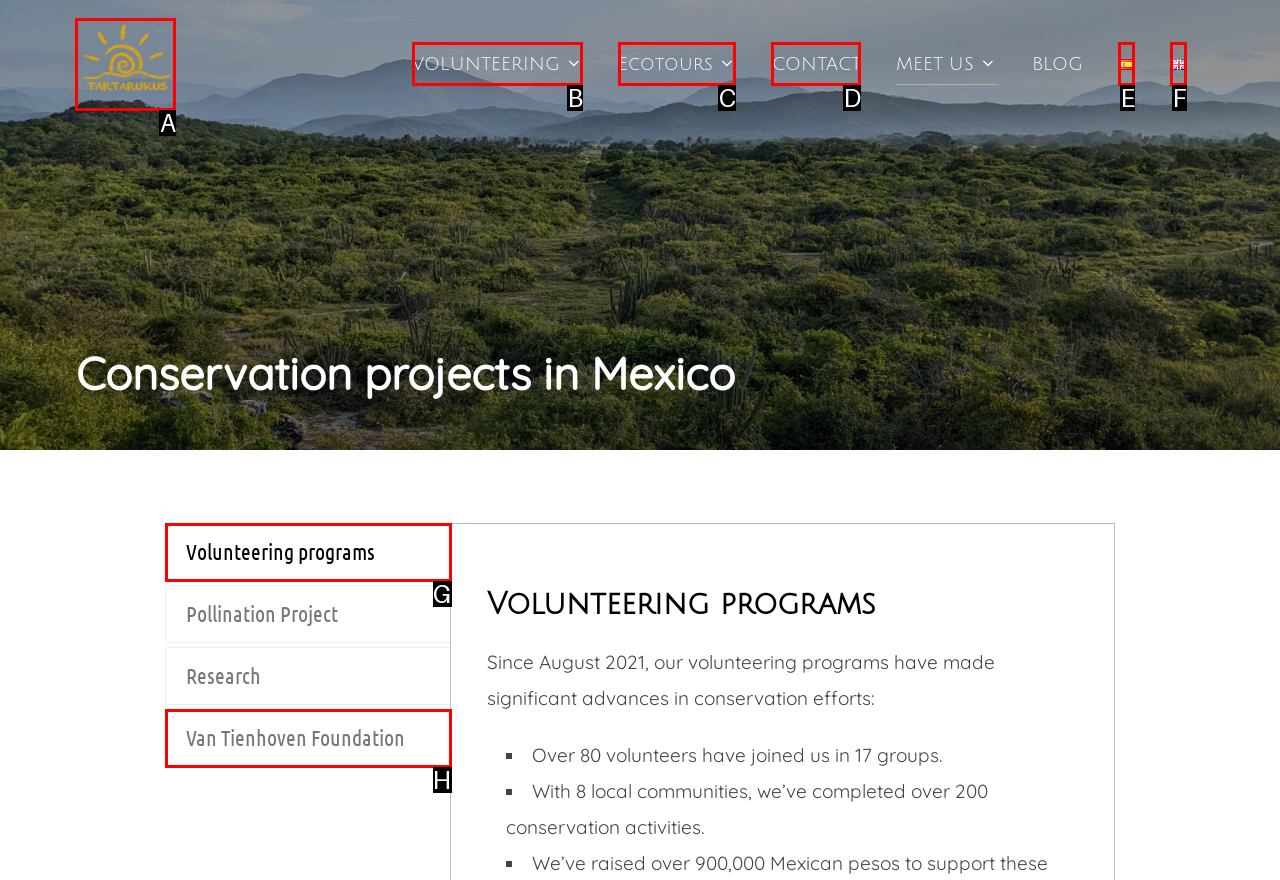Find the HTML element that suits the description: Van Tienhoven Foundation
Indicate your answer with the letter of the matching option from the choices provided.

H